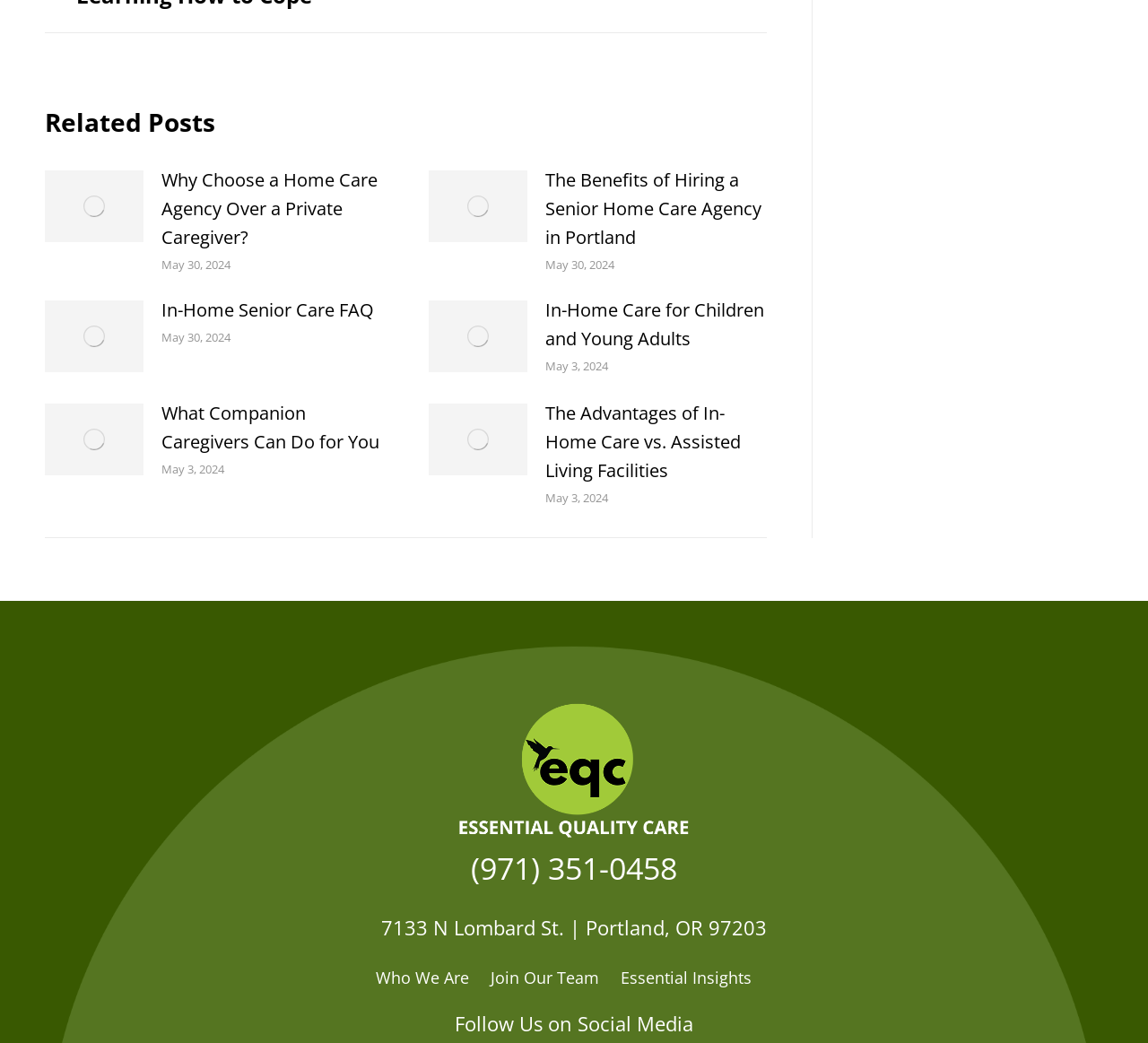Identify the bounding box coordinates for the element that needs to be clicked to fulfill this instruction: "View related posts". Provide the coordinates in the format of four float numbers between 0 and 1: [left, top, right, bottom].

[0.039, 0.101, 0.668, 0.134]